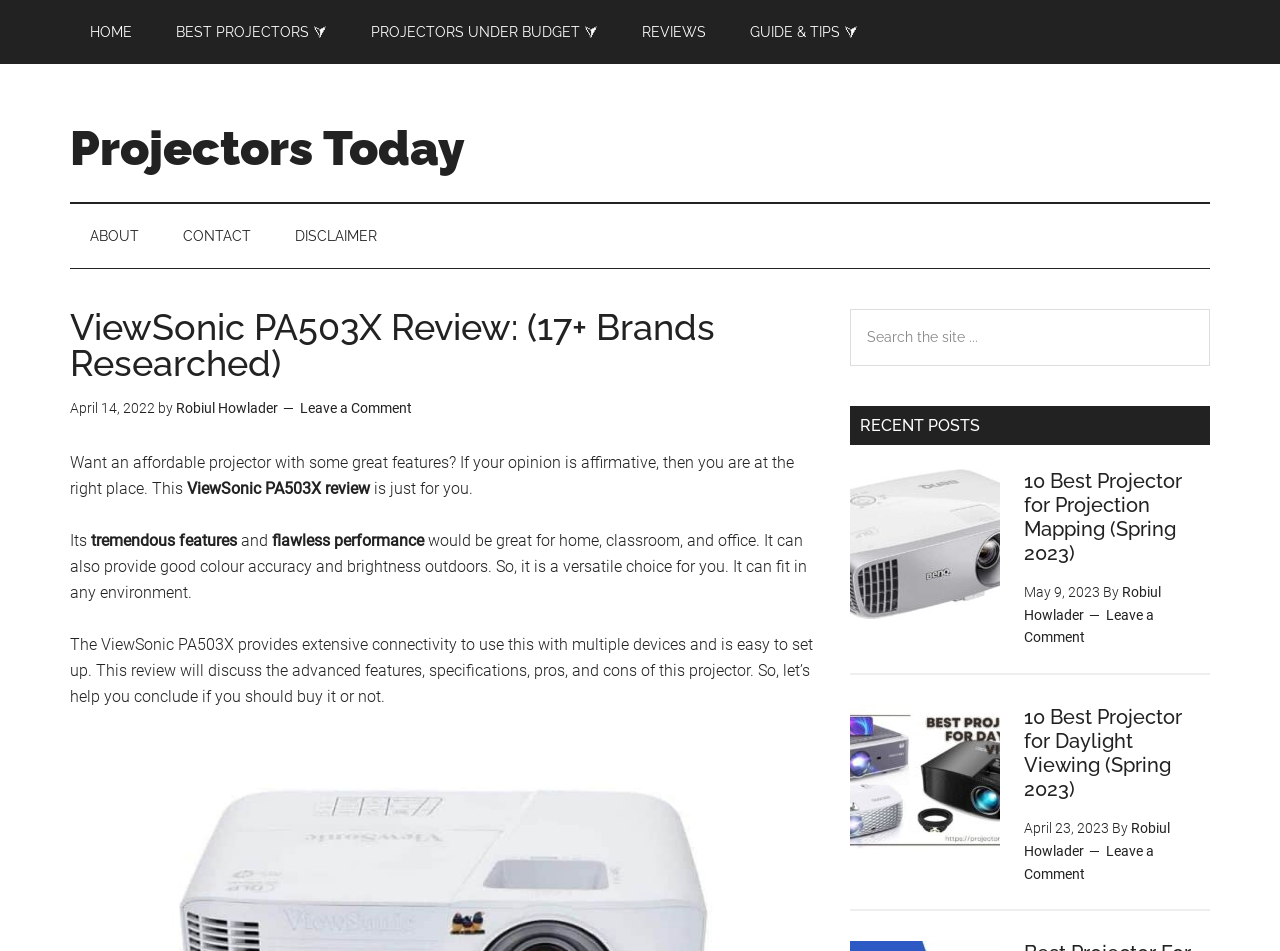Using a single word or phrase, answer the following question: 
What is the name of the projector being reviewed?

ViewSonic PA503X